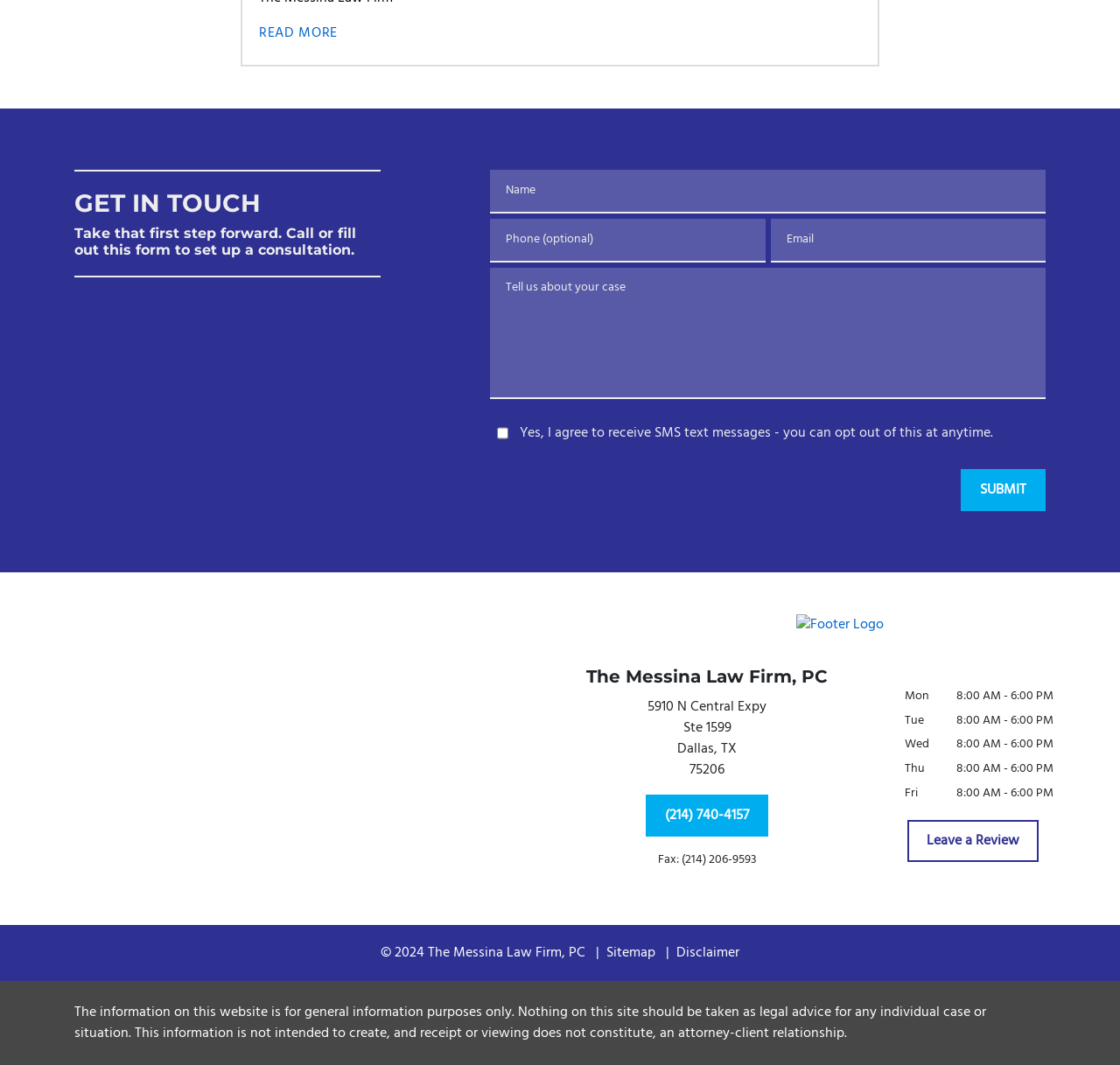Please examine the image and provide a detailed answer to the question: What is the phone number of The Messina Law Firm, PC?

The phone number of The Messina Law Firm, PC is listed at the bottom of the webpage, and it is (214) 740-4157.